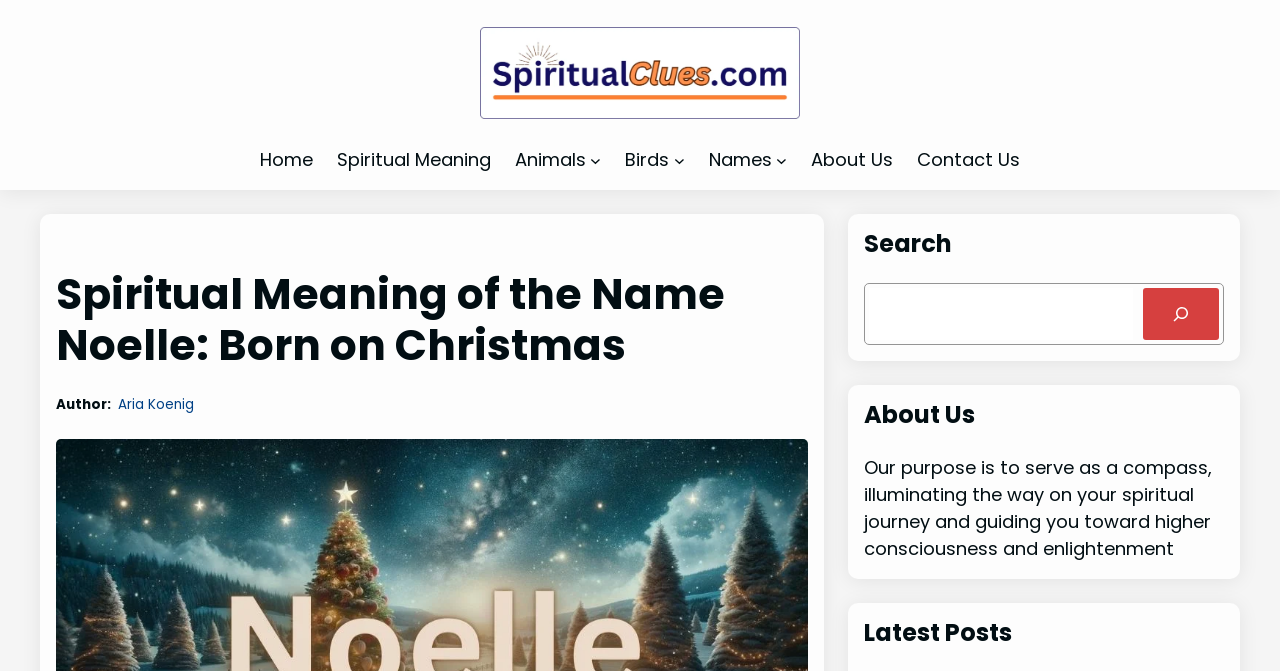Find the bounding box coordinates corresponding to the UI element with the description: "Aria Koenig". The coordinates should be formatted as [left, top, right, bottom], with values as floats between 0 and 1.

[0.092, 0.588, 0.152, 0.616]